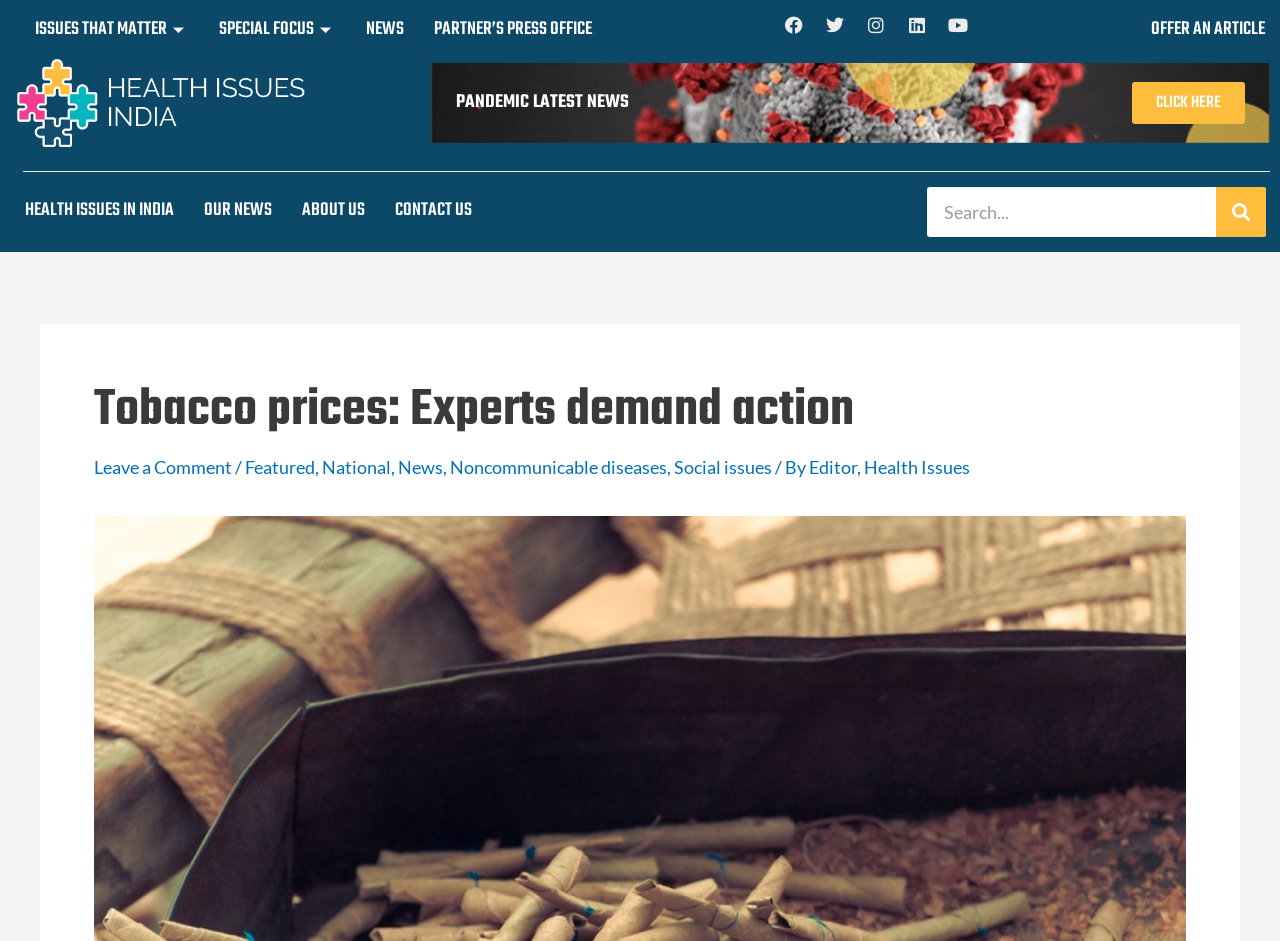What is the title or heading displayed on the webpage?

Tobacco prices: Experts demand action